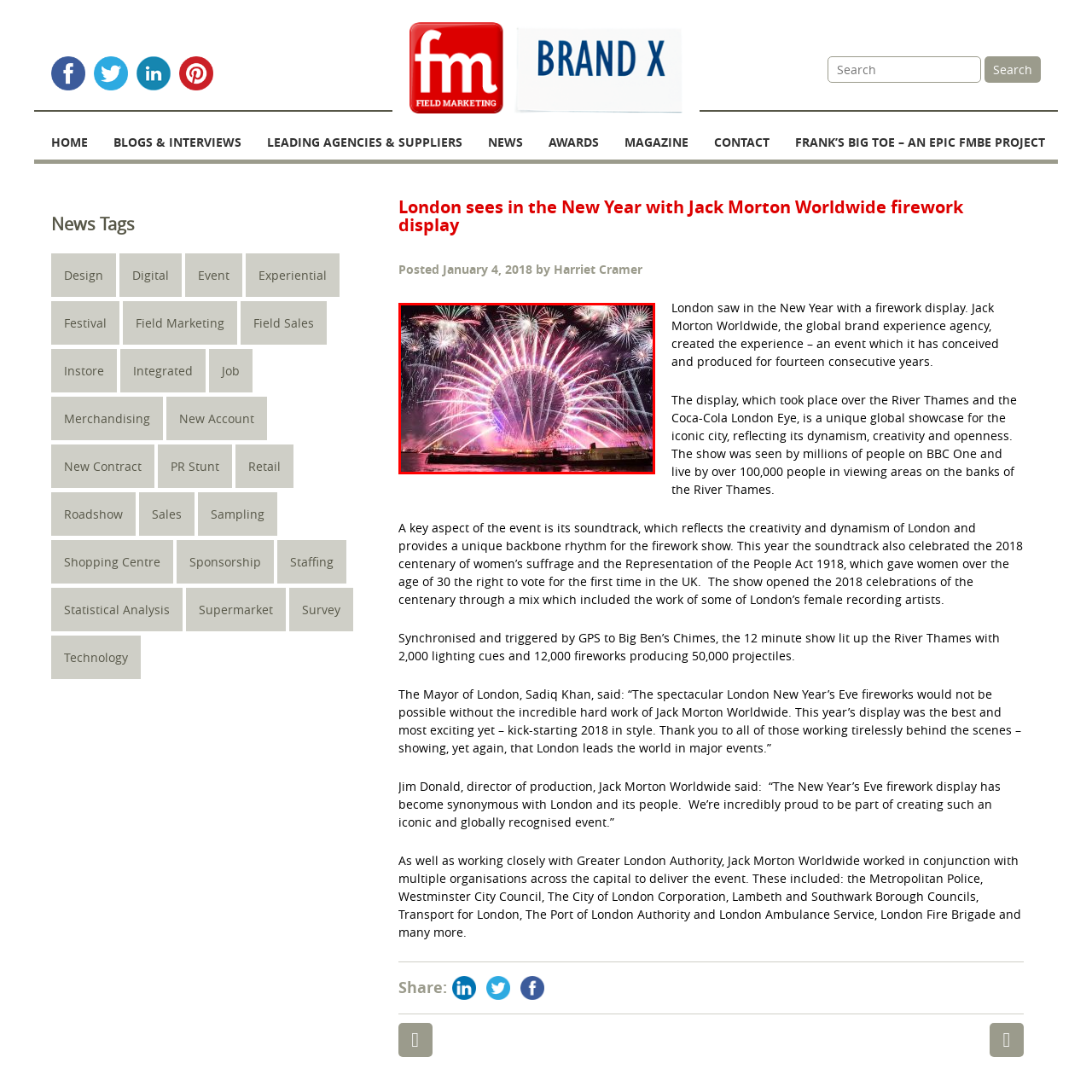Who orchestrated the fireworks display?
Look at the image framed by the red bounding box and provide an in-depth response.

The orchestrator of the fireworks display is explicitly mentioned in the caption as Jack Morton Worldwide, which is responsible for creating this breathtaking event.